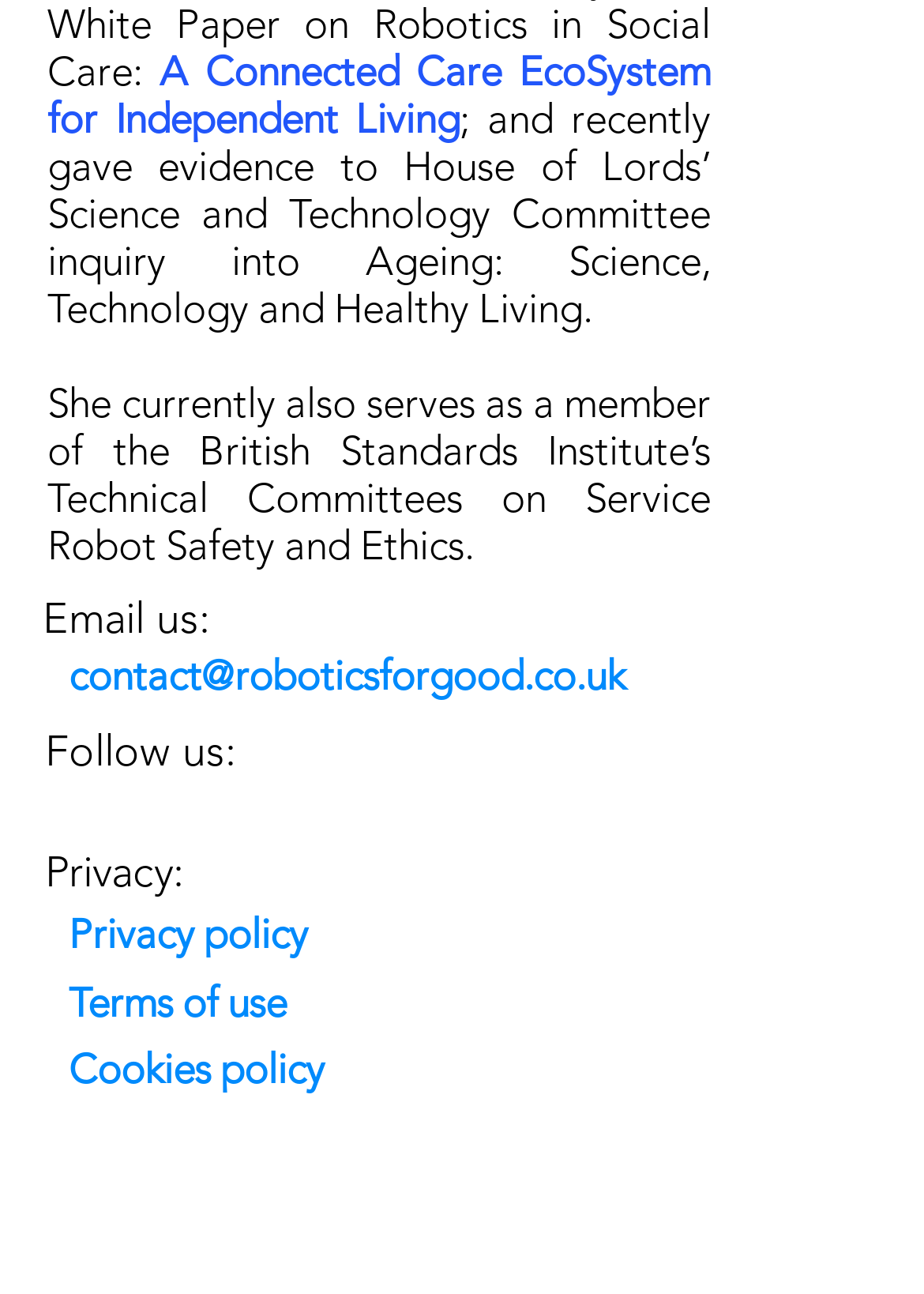Provide a thorough and detailed response to the question by examining the image: 
Who gave evidence to the House of Lords’ Science and Technology Committee?

I read the text above the main content area, which states that the author 'recently gave evidence to House of Lords’ Science and Technology Committee inquiry into Ageing: Science, Technology and Healthy Living'.